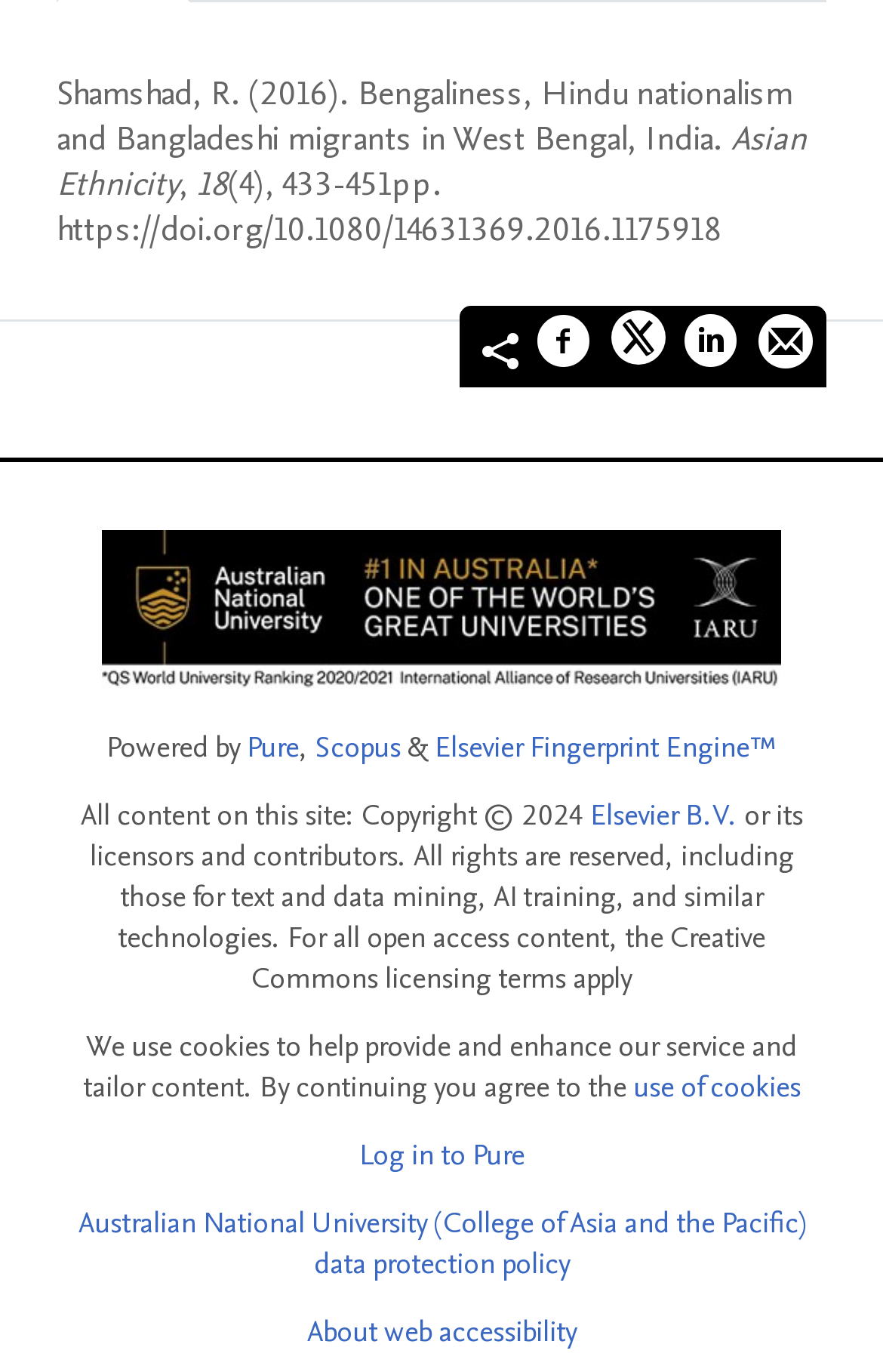Please specify the bounding box coordinates of the element that should be clicked to execute the given instruction: 'Visit Australian National University website'. Ensure the coordinates are four float numbers between 0 and 1, expressed as [left, top, right, bottom].

[0.115, 0.386, 0.885, 0.502]